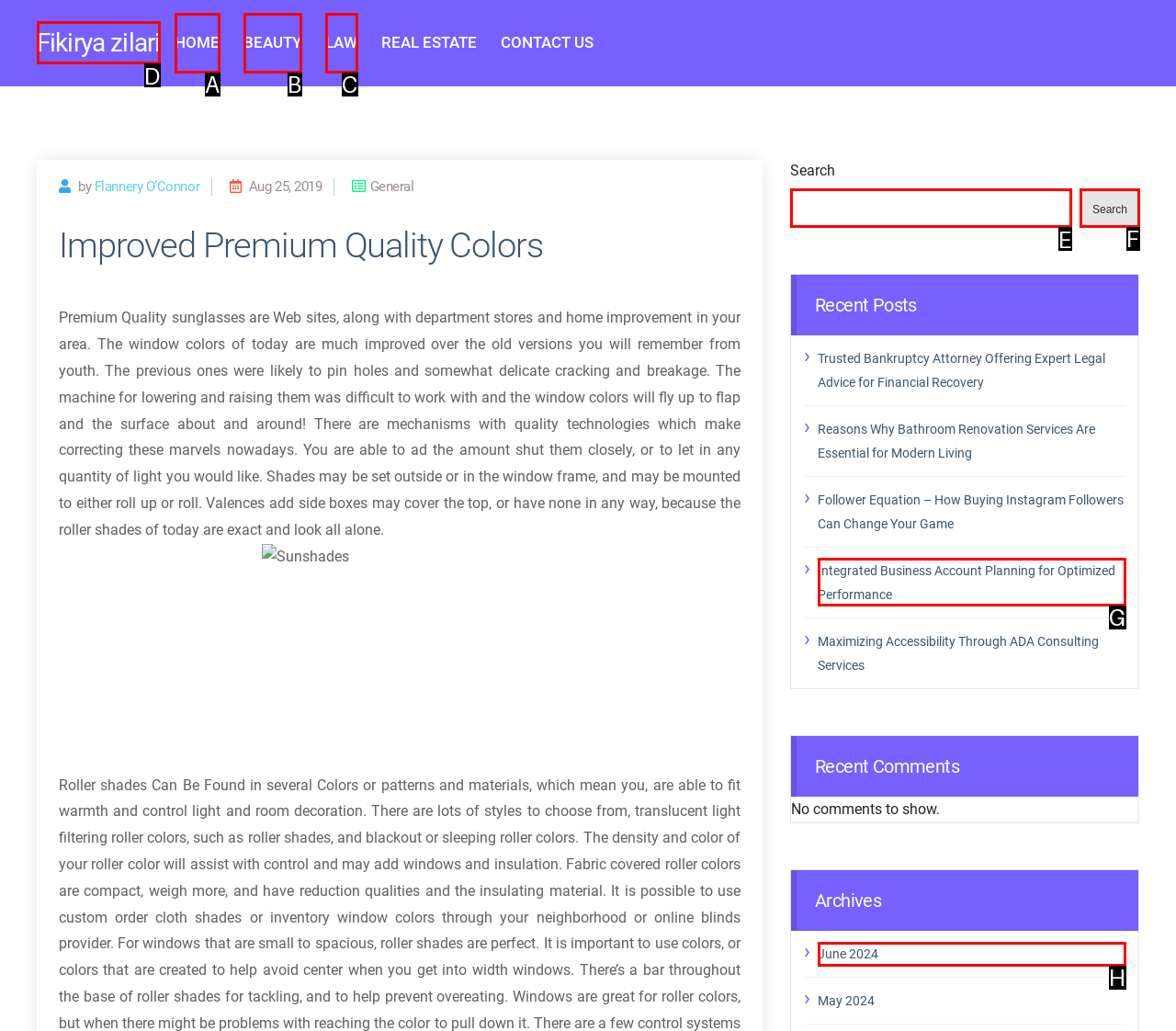Determine the correct UI element to click for this instruction: Search for something. Respond with the letter of the chosen element.

E